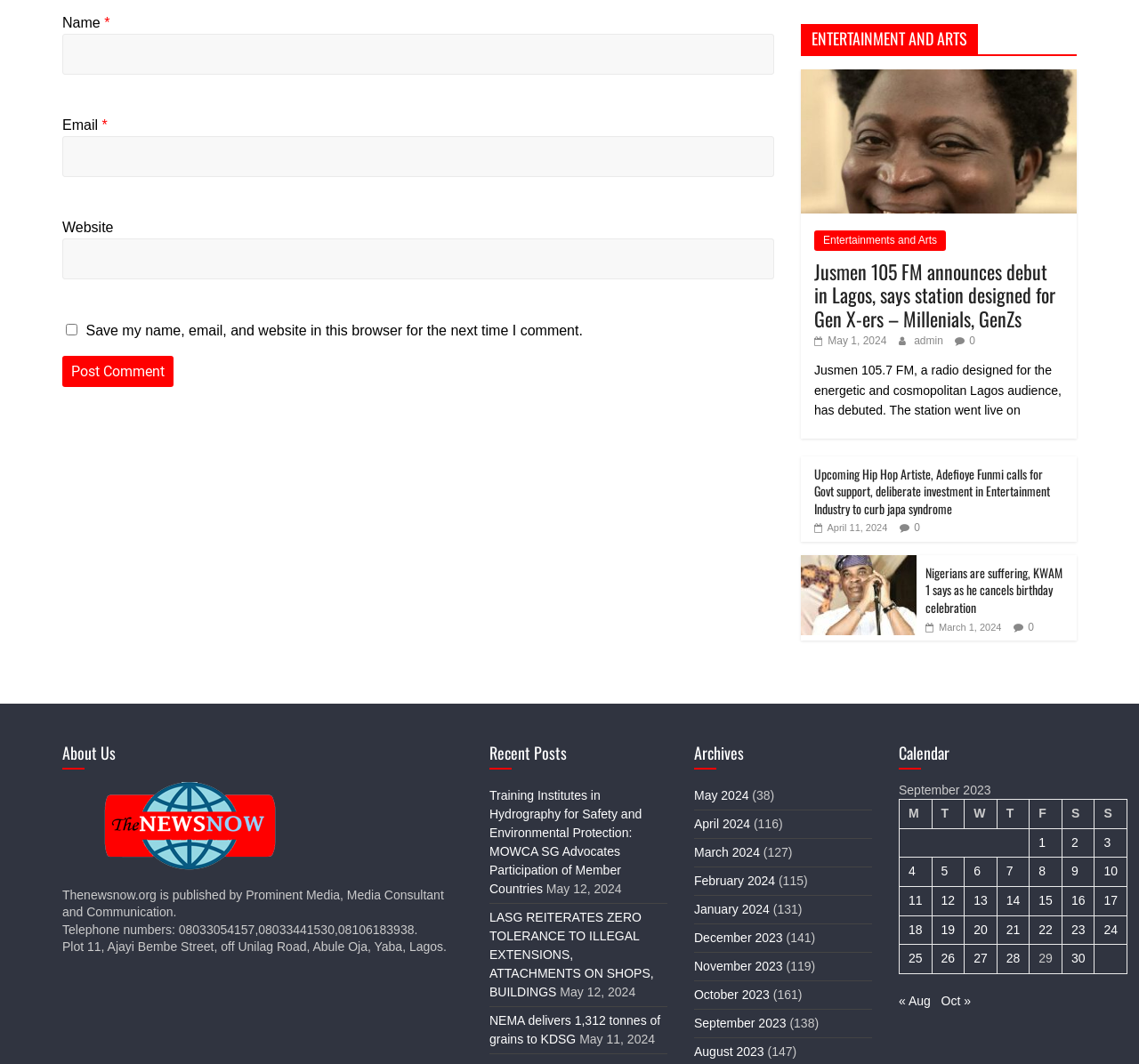Predict the bounding box coordinates of the area that should be clicked to accomplish the following instruction: "Enter your name". The bounding box coordinates should consist of four float numbers between 0 and 1, i.e., [left, top, right, bottom].

[0.055, 0.032, 0.68, 0.07]